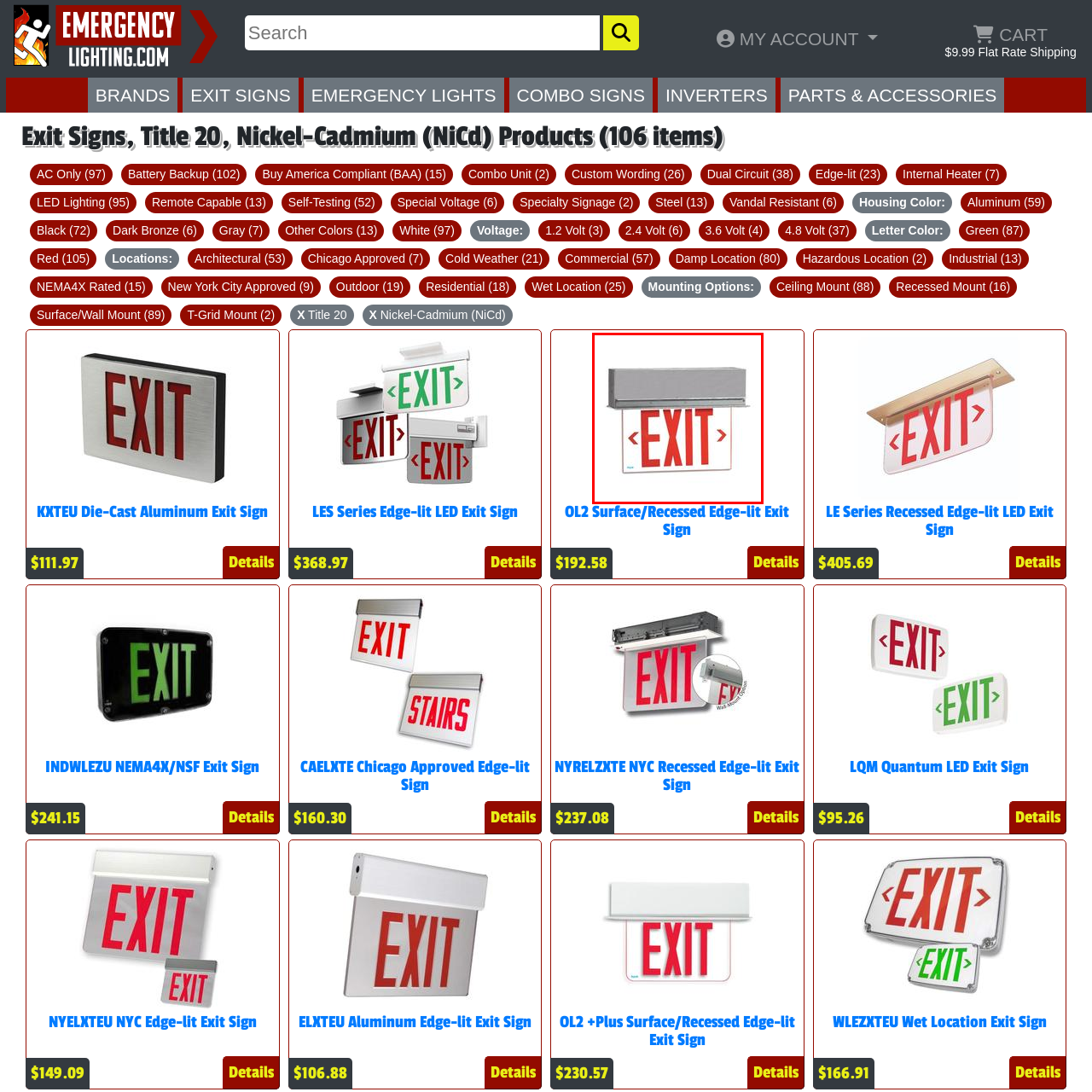Direct your attention to the image enclosed by the red boundary, What is the purpose of the OL2 Surface/Recessed Edge-lit Exit Sign? 
Answer concisely using a single word or phrase.

To indicate exit routes